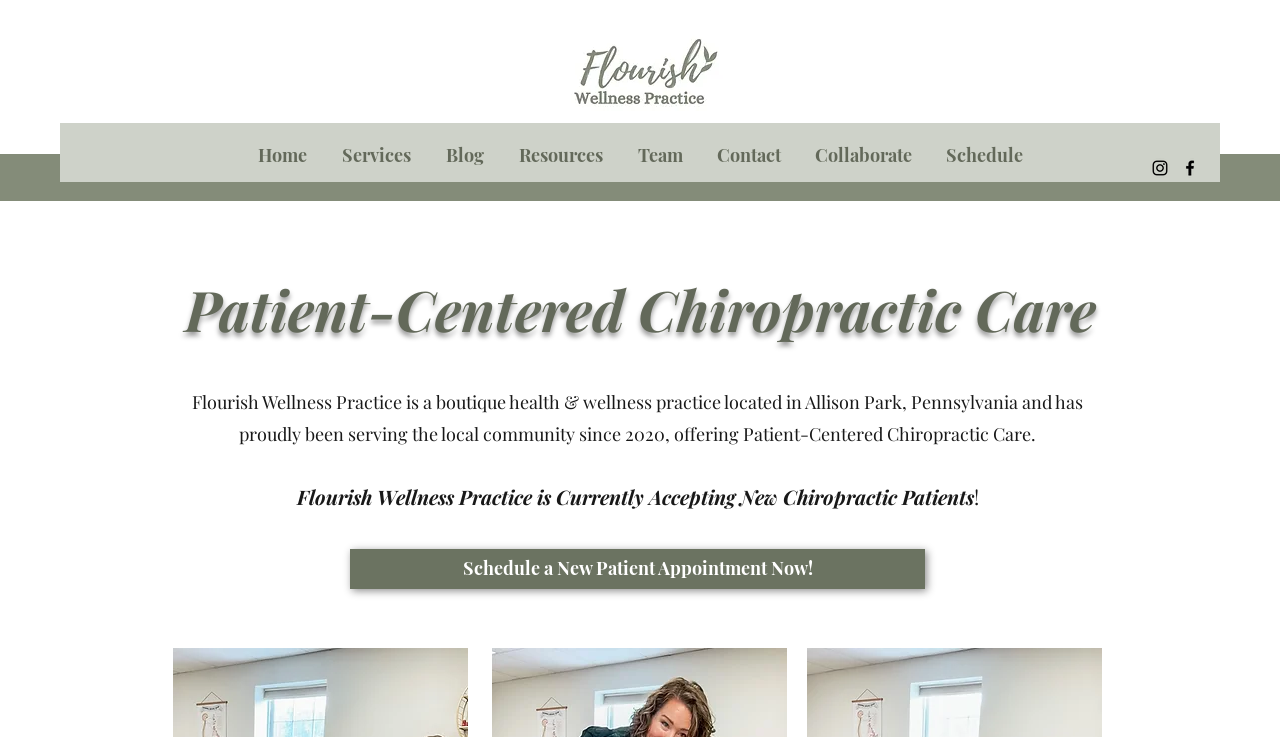How many social media links are present in the Social Bar? Refer to the image and provide a one-word or short phrase answer.

2